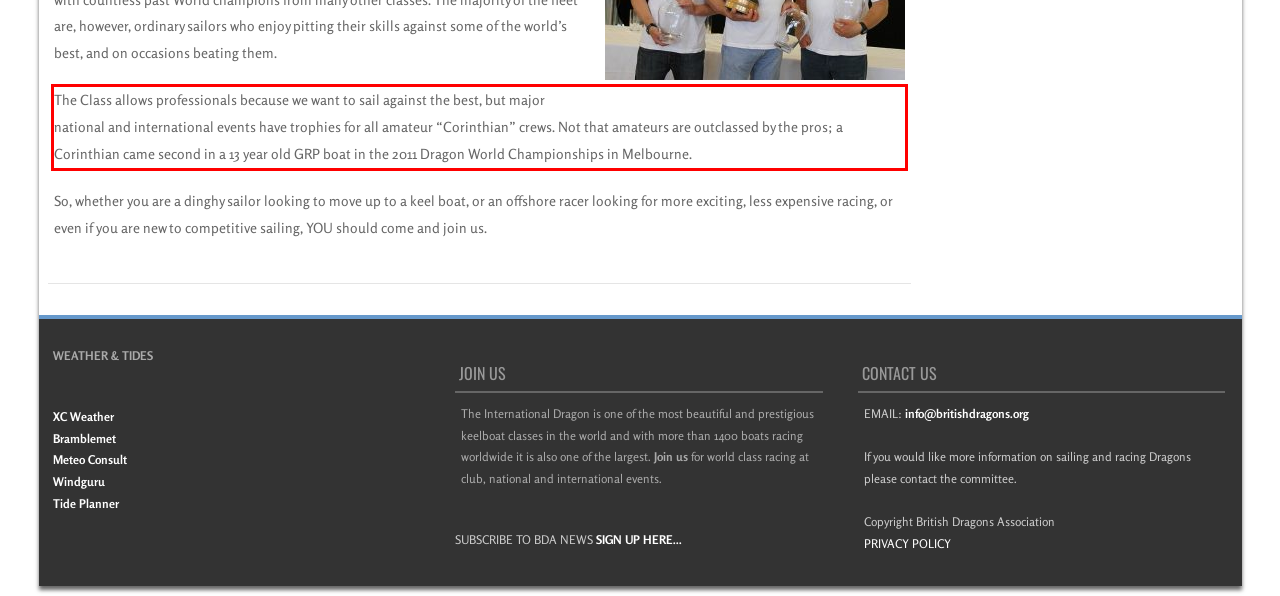Please recognize and transcribe the text located inside the red bounding box in the webpage image.

The Class allows professionals because we want to sail against the best, but major national and international events have trophies for all amateur “Corinthian” crews. Not that amateurs are outclassed by the pros; a Corinthian came second in a 13 year old GRP boat in the 2011 Dragon World Championships in Melbourne.